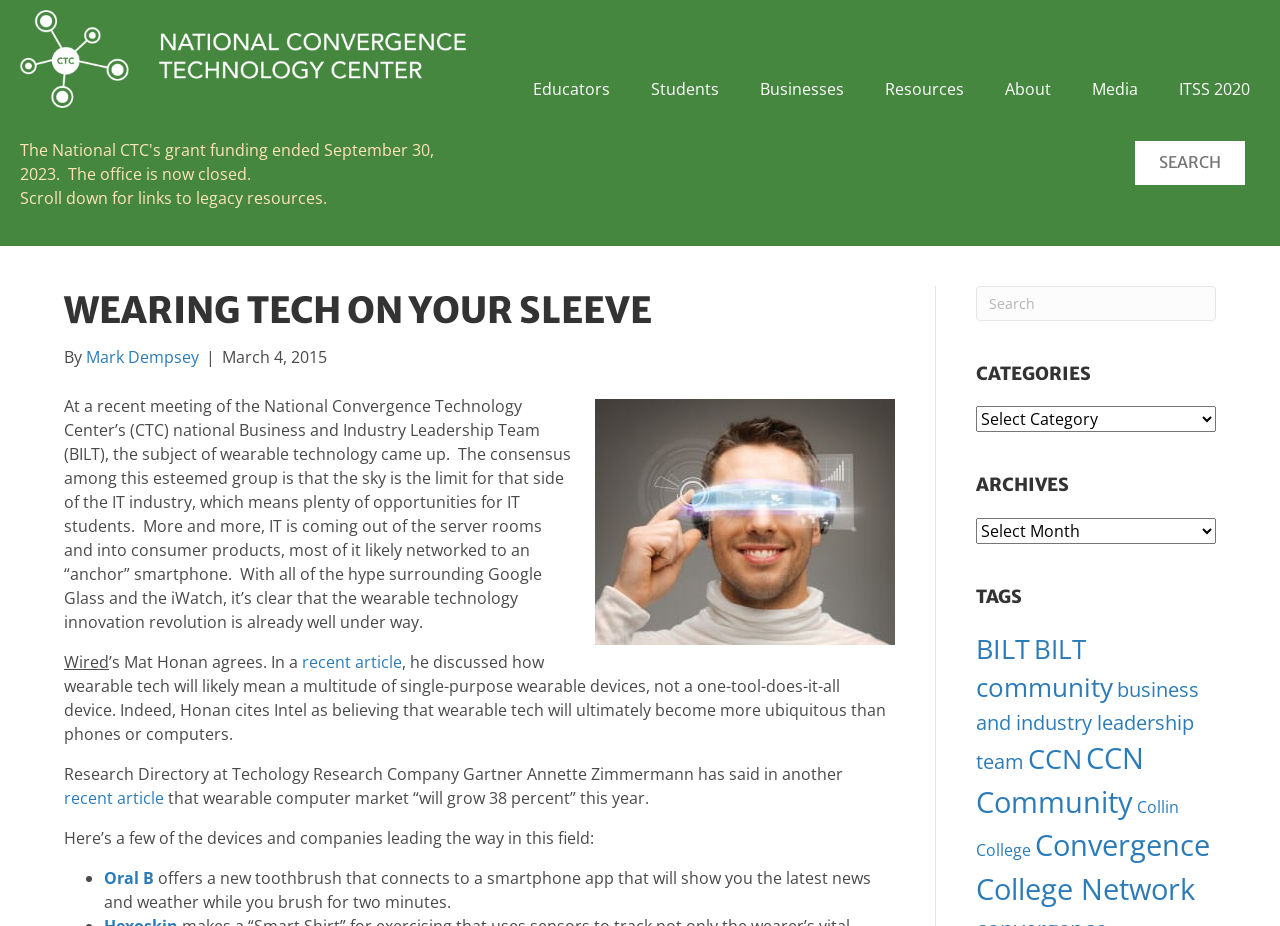Using the format (top-left x, top-left y, bottom-right x, bottom-right y), and given the element description, identify the bounding box coordinates within the screenshot: Mit Klang

None